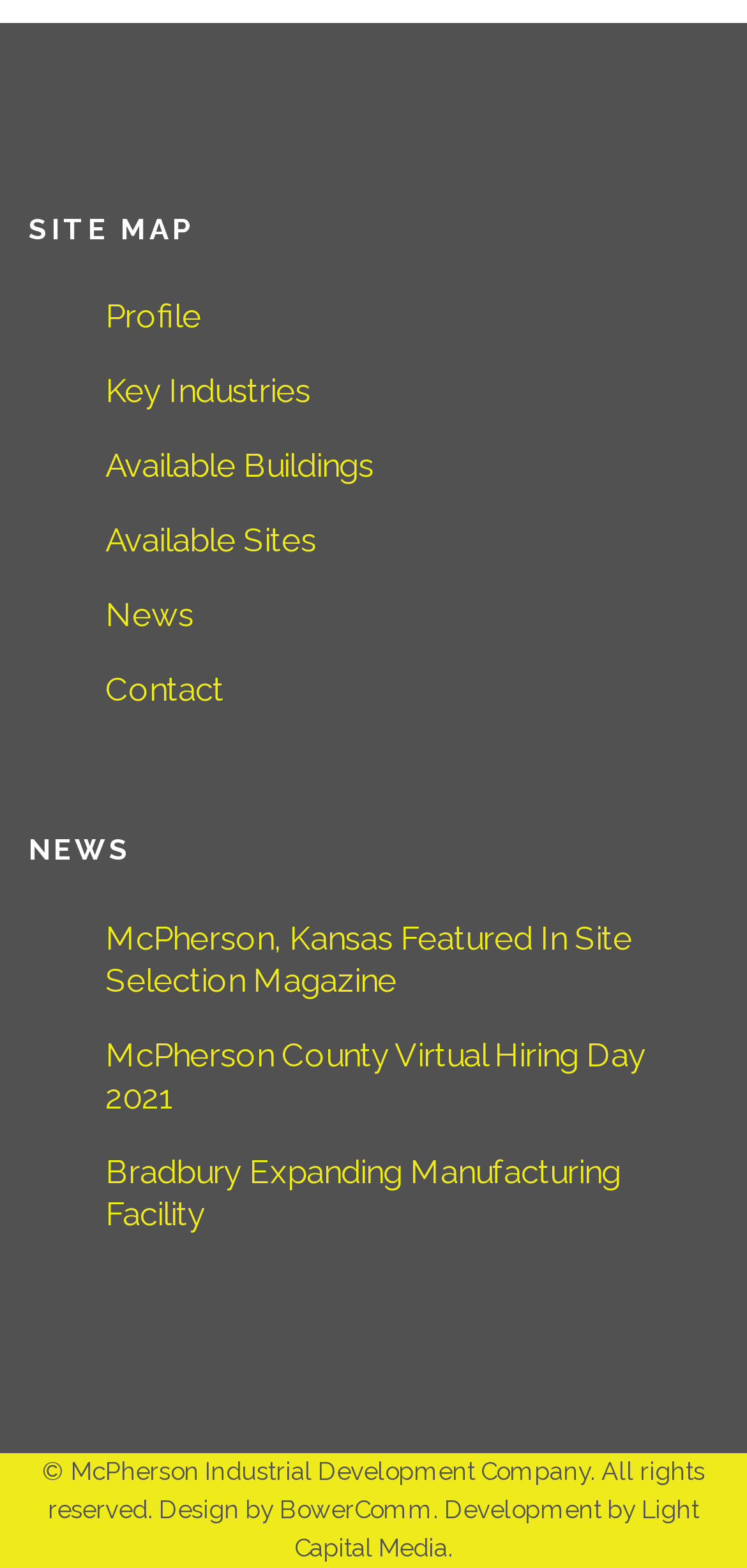Please specify the bounding box coordinates of the area that should be clicked to accomplish the following instruction: "view news". The coordinates should consist of four float numbers between 0 and 1, i.e., [left, top, right, bottom].

[0.141, 0.379, 0.962, 0.406]